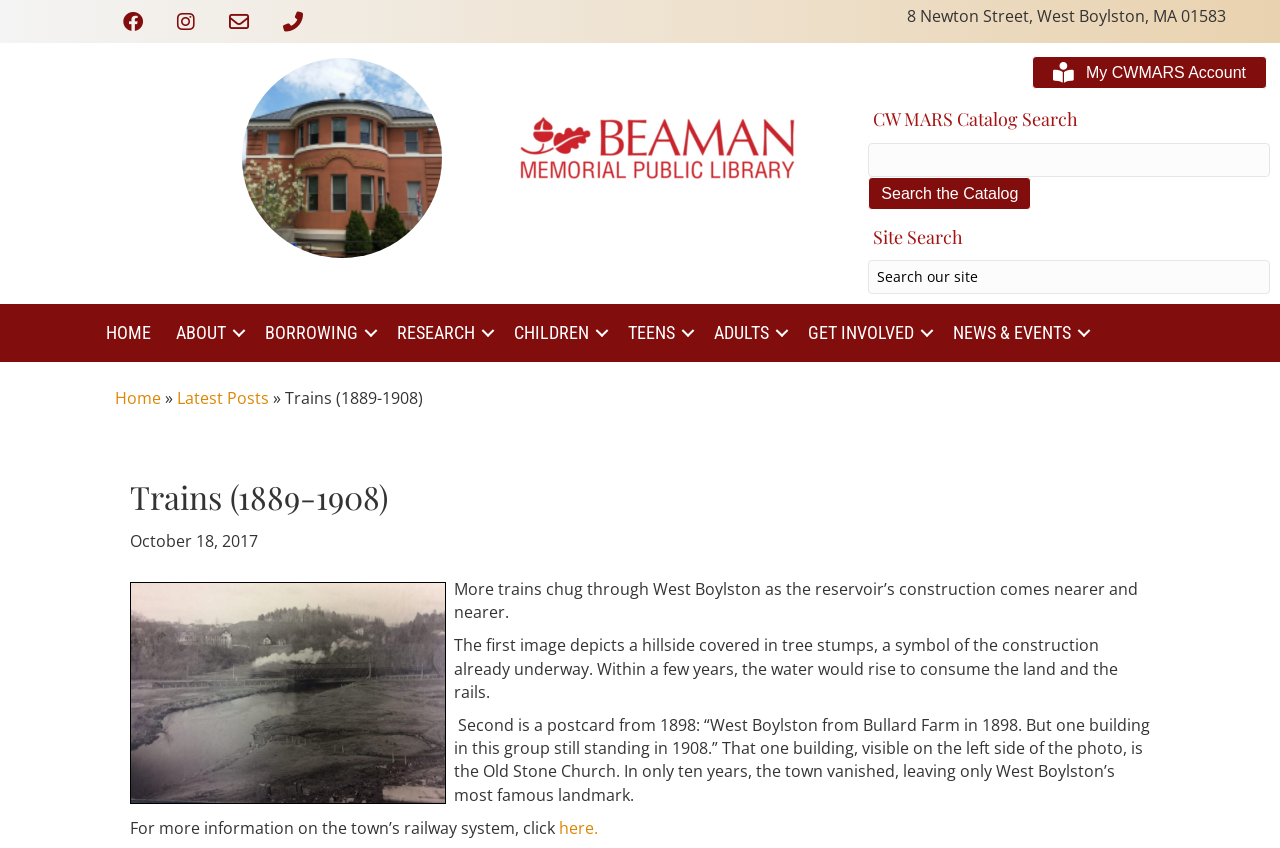Using the information in the image, could you please answer the following question in detail:
What is the topic of the 'Latest Posts' link?

I inferred the topic of the 'Latest Posts' link by looking at the surrounding context, which is about trains in West Boylston. The link is likely related to the topic of trains in West Boylston.